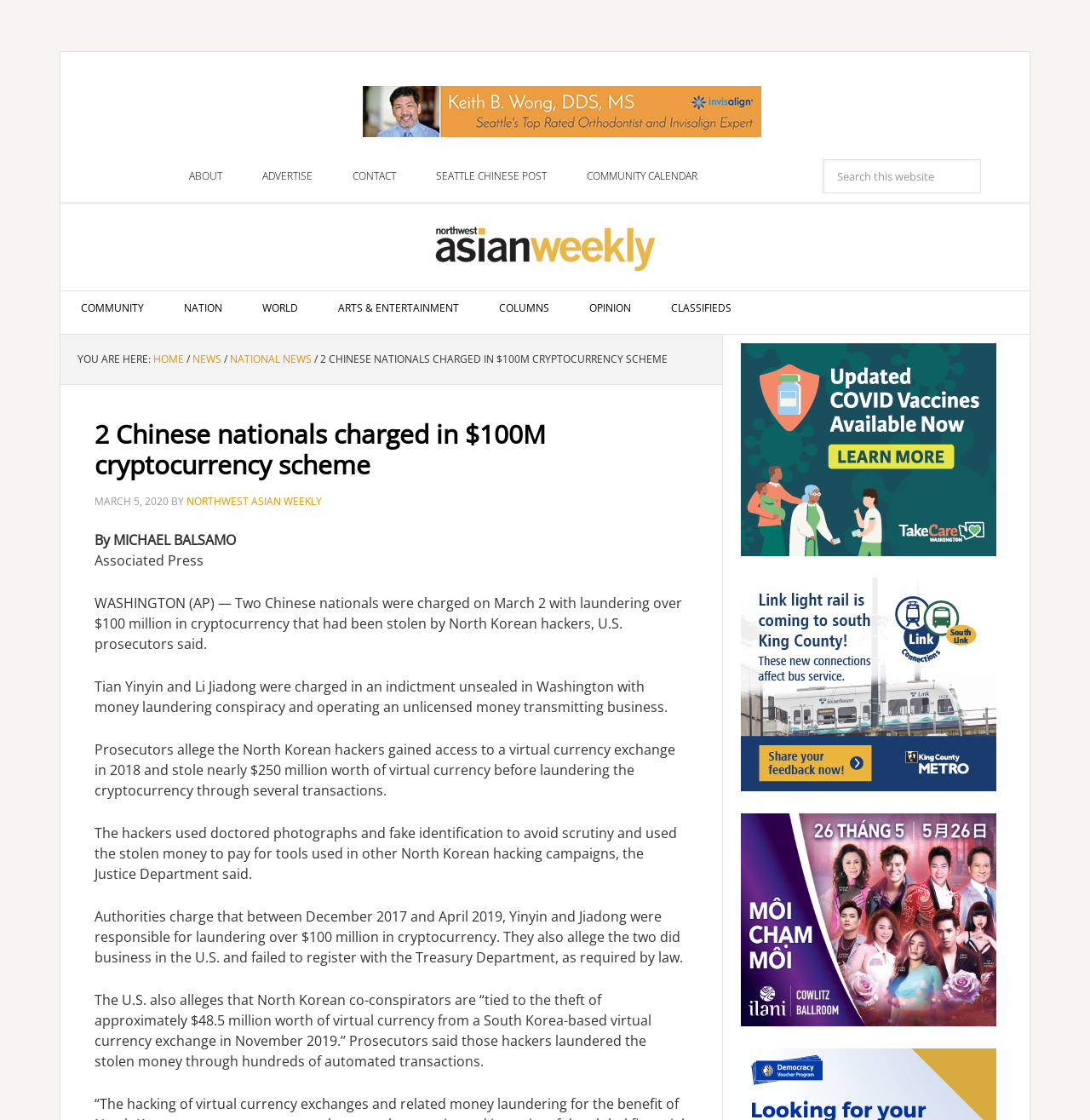Summarize the webpage comprehensively, mentioning all visible components.

This webpage appears to be a news article from the Northwest Asian Weekly. At the top of the page, there is a banner advertisement with an image and a navigation menu with links to various sections of the website, including "About", "Advertise", "Contact", and "Community Calendar". Below the navigation menu, there is a search bar with a search button.

The main content of the page is divided into two sections. On the left side, there is a navigation menu with links to different categories, including "Community", "Nation", "World", "Arts & Entertainment", and "Classifieds". On the right side, there is a breadcrumb trail showing the current location of the article, with links to "Home", "News", and "National News".

The main article is titled "2 Chinese nationals charged in $100M cryptocurrency scheme" and is written by Michael Balsamo of the Associated Press. The article is dated March 5, 2020, and has a brief summary at the top. The content of the article is divided into several paragraphs, describing the charges against two Chinese nationals, Tian Yinyin and Li Jiadong, who allegedly laundered over $100 million in cryptocurrency stolen by North Korean hackers.

There are several advertisements scattered throughout the page, including a large banner ad at the top and smaller ads at the bottom. The page also has several links to other articles or websites, including a link to the Northwest Asian Weekly's website.